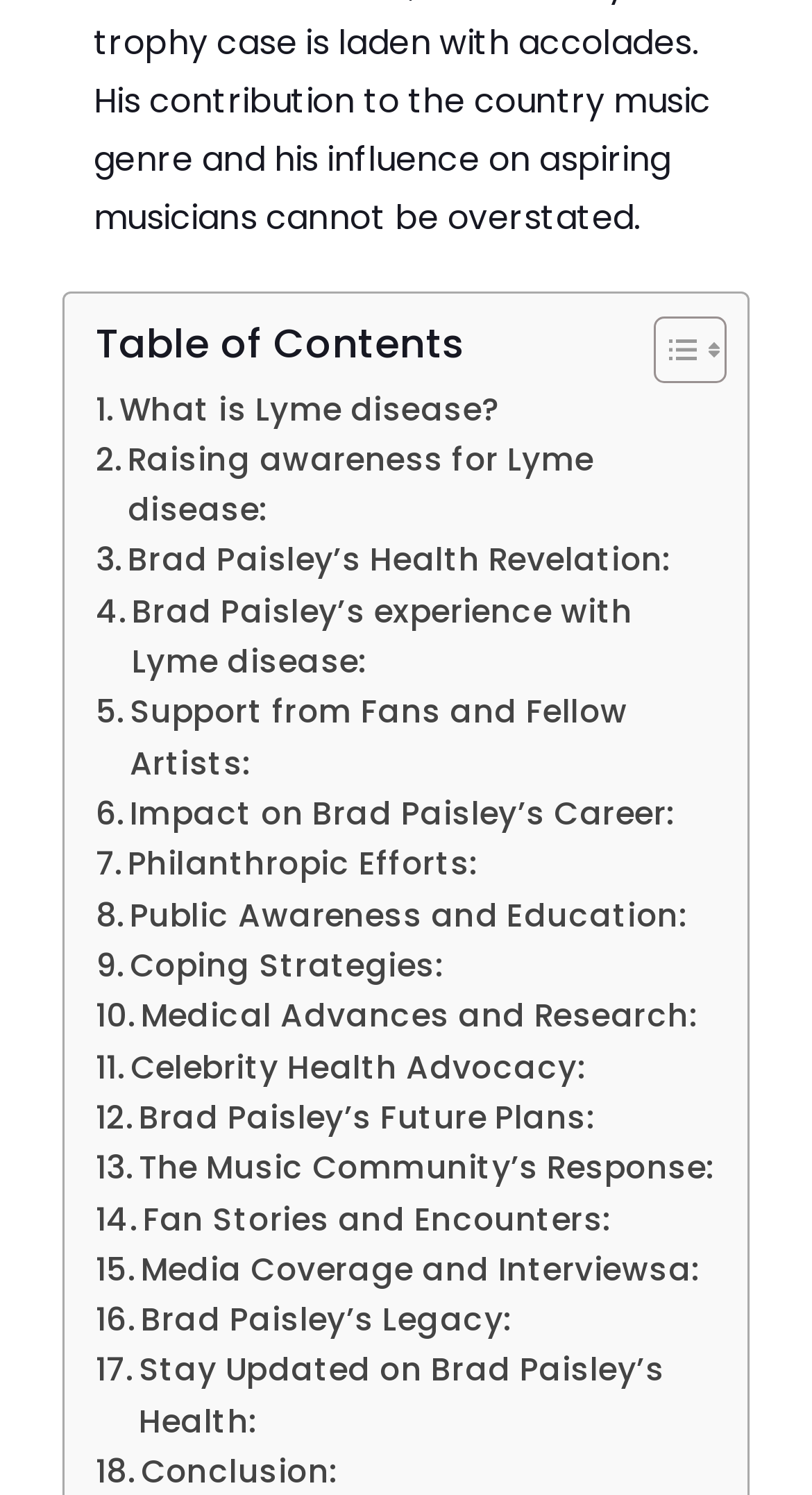Answer succinctly with a single word or phrase:
What is the purpose of the toggle button?

Toggle Table of Content